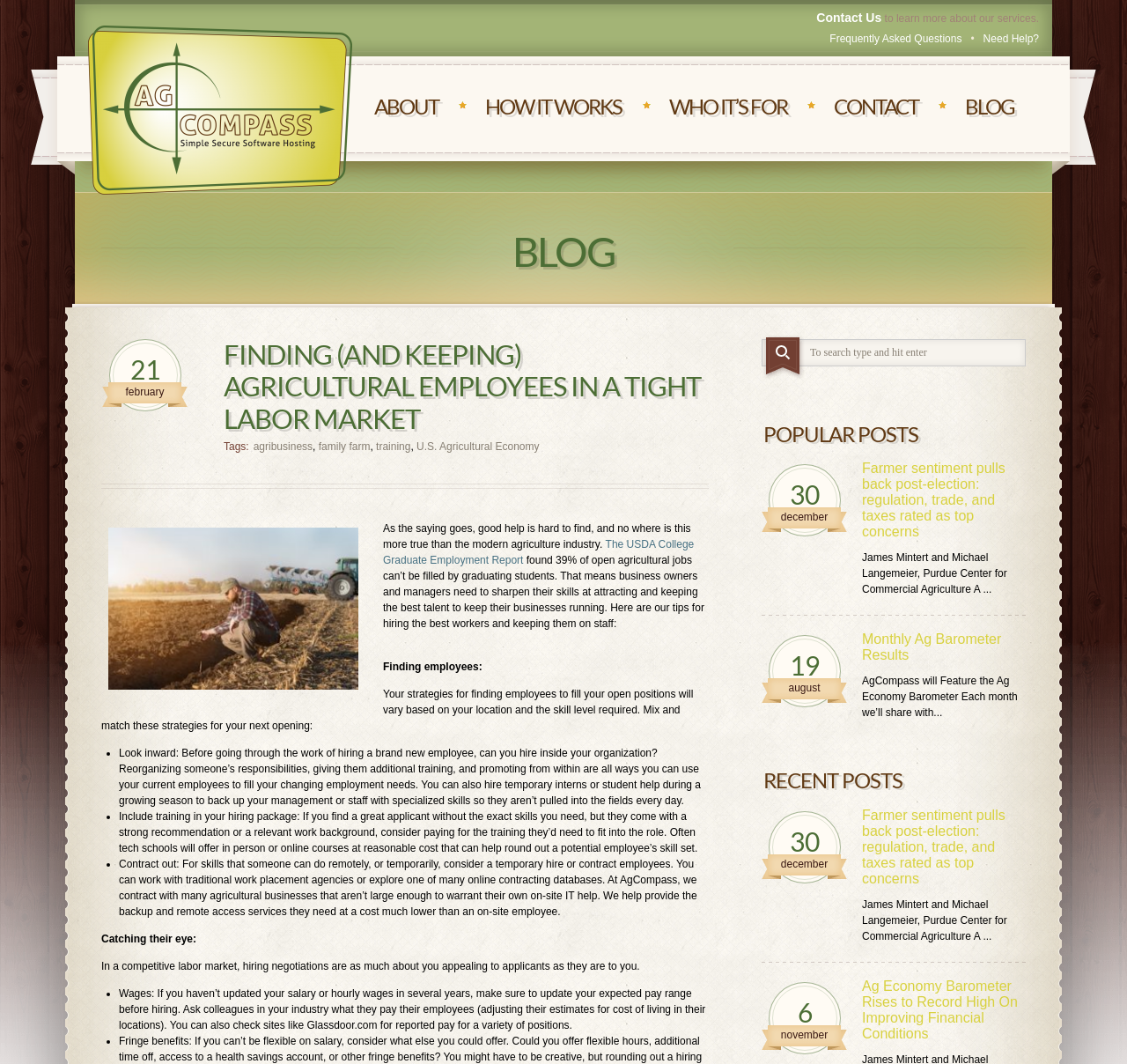Please find the bounding box coordinates of the clickable region needed to complete the following instruction: "Search for a topic". The bounding box coordinates must consist of four float numbers between 0 and 1, i.e., [left, top, right, bottom].

[0.676, 0.318, 0.91, 0.344]